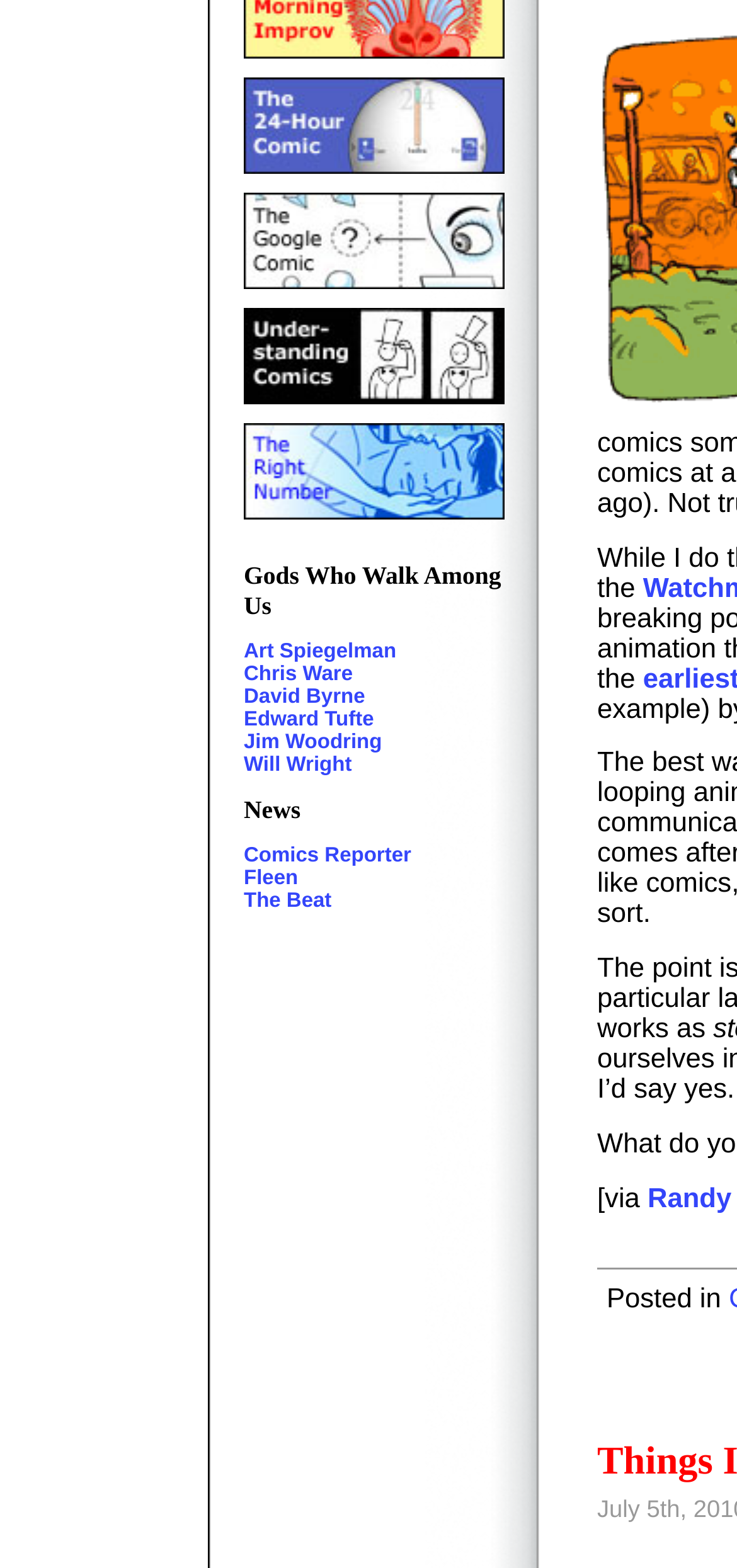Locate the bounding box coordinates of the UI element described by: "parent_node: Most Popular". Provide the coordinates as four float numbers between 0 and 1, formatted as [left, top, right, bottom].

[0.331, 0.173, 0.685, 0.188]